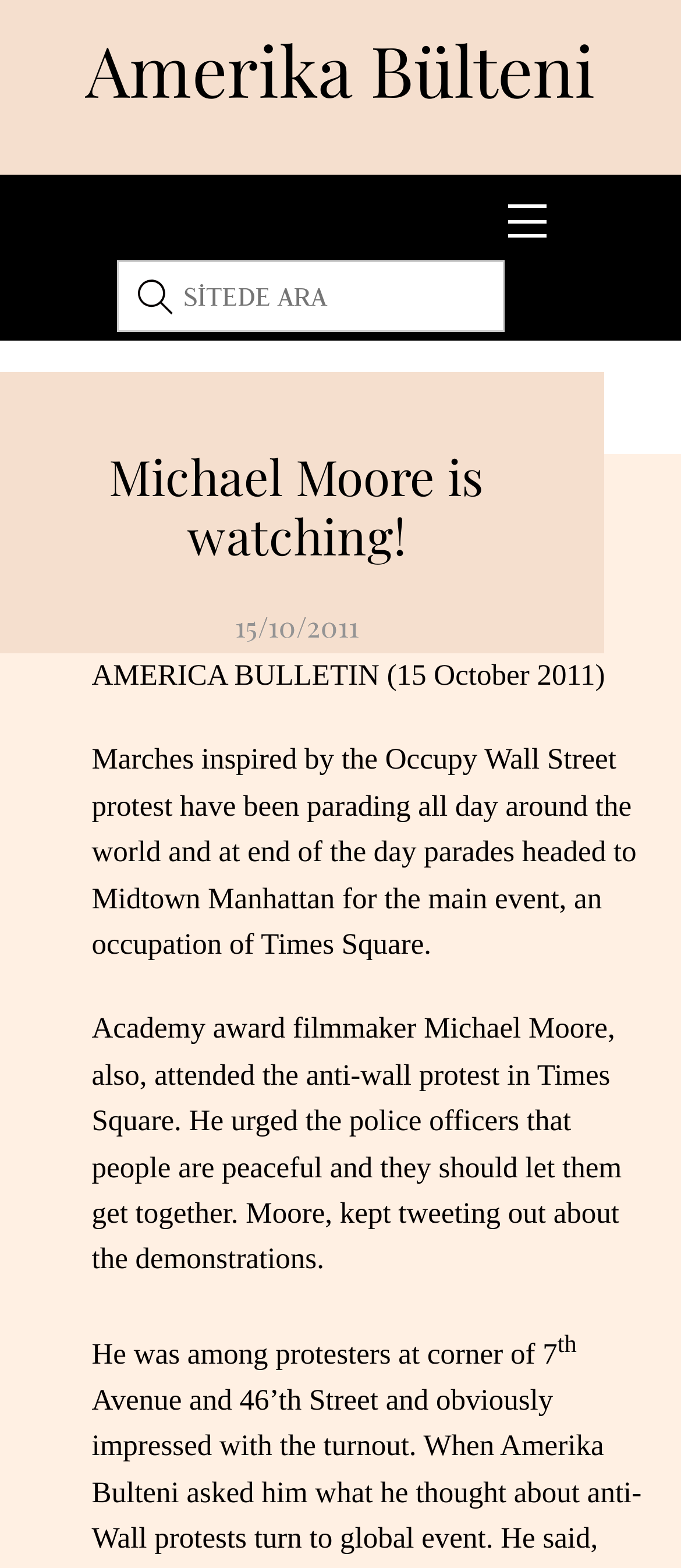Identify the main heading of the webpage and provide its text content.

Michael Moore is watching!